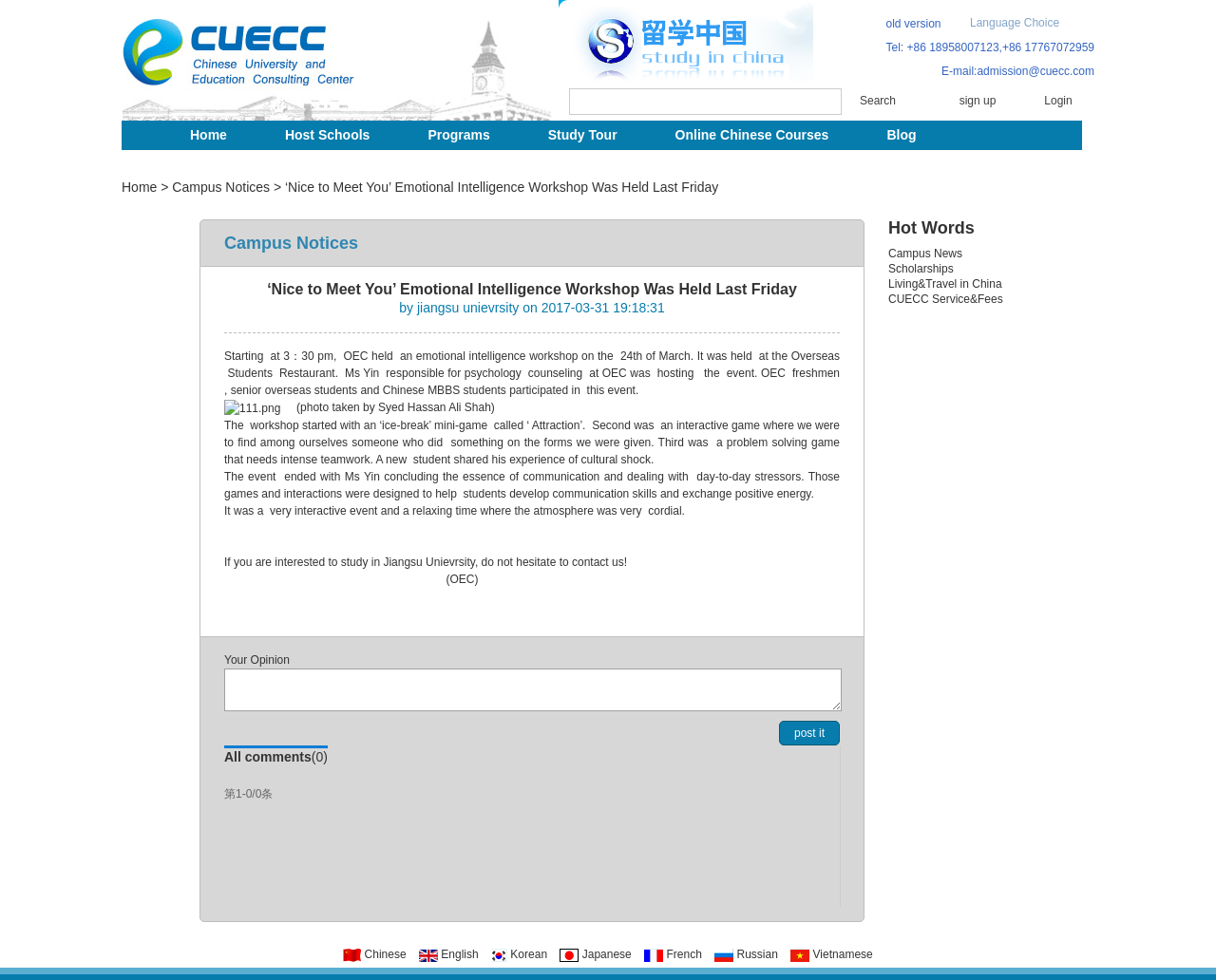Specify the bounding box coordinates of the area to click in order to follow the given instruction: "View the 'Home' page."

[0.137, 0.123, 0.21, 0.153]